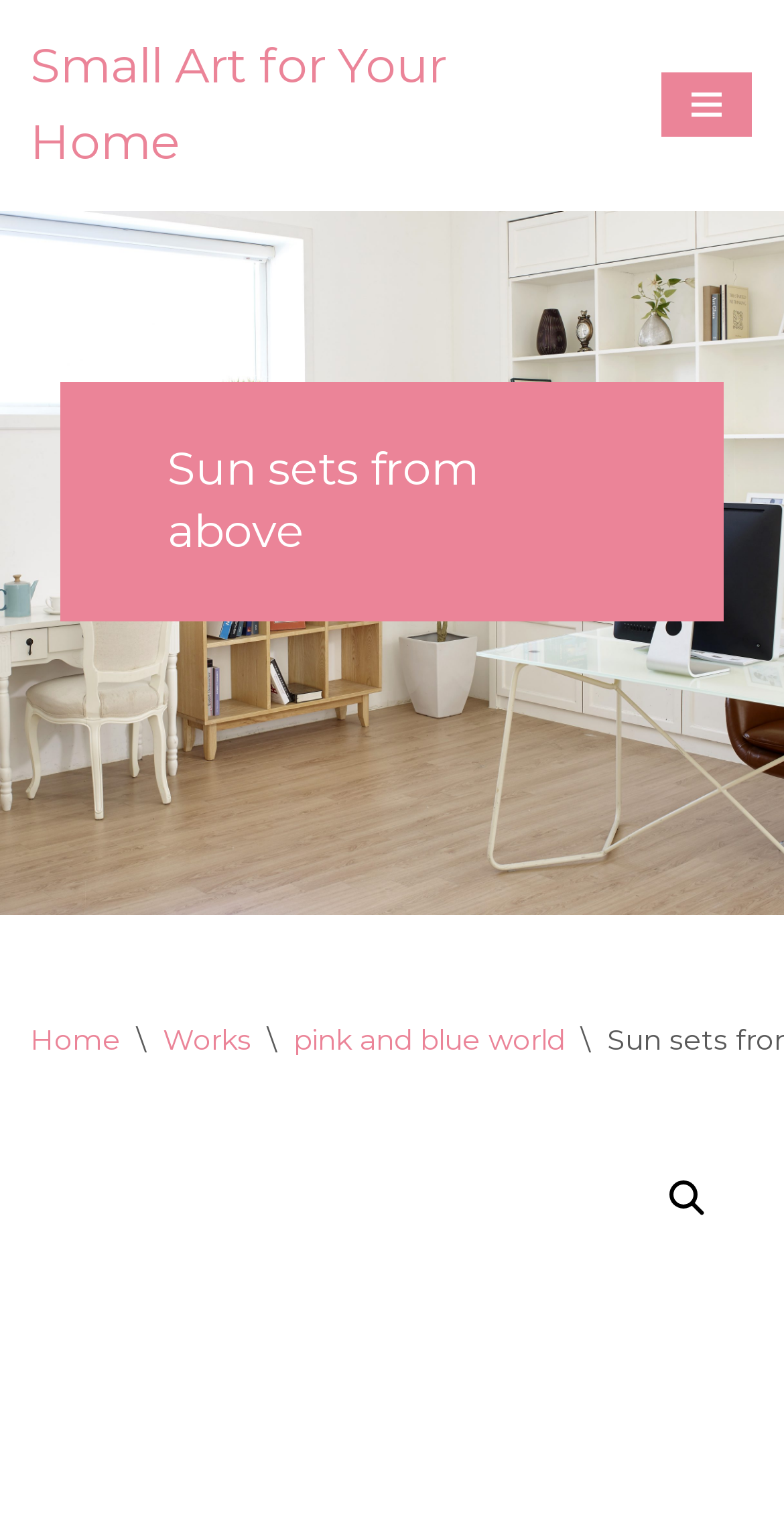Identify the bounding box for the element characterized by the following description: "Navigation Menu".

[0.841, 0.046, 0.962, 0.091]